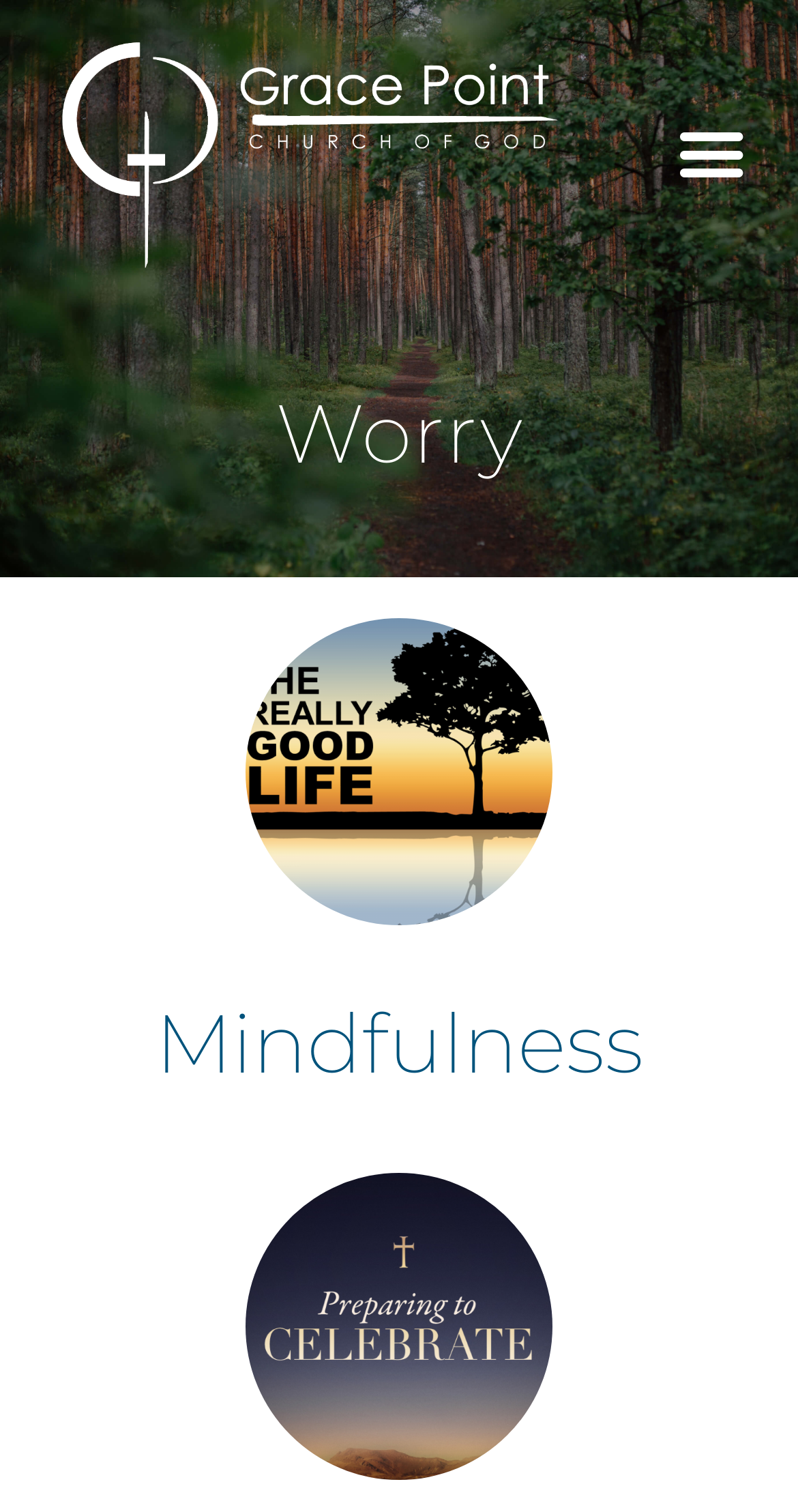Given the element description title="Grace Point Church of God", identify the bounding box coordinates for the UI element on the webpage screenshot. The format should be (top-left x, top-left y, bottom-right x, bottom-right y), with values between 0 and 1.

[0.051, 0.014, 0.801, 0.192]